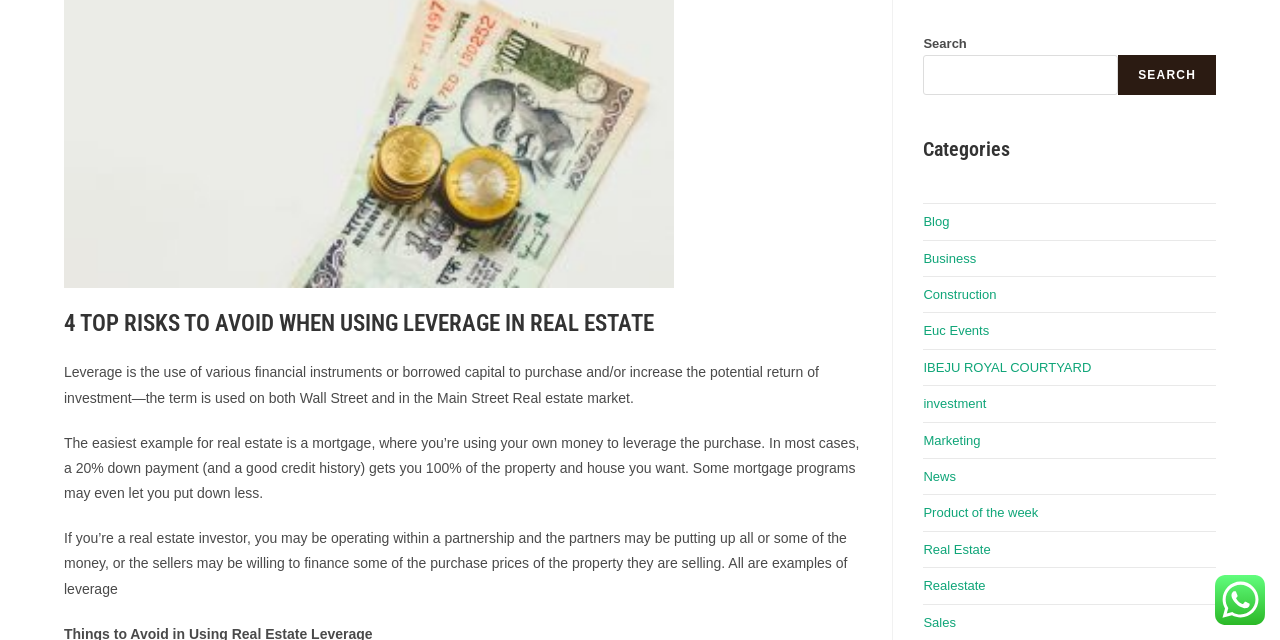Identify the coordinates of the bounding box for the element described below: "Product of the week". Return the coordinates as four float numbers between 0 and 1: [left, top, right, bottom].

[0.721, 0.79, 0.811, 0.813]